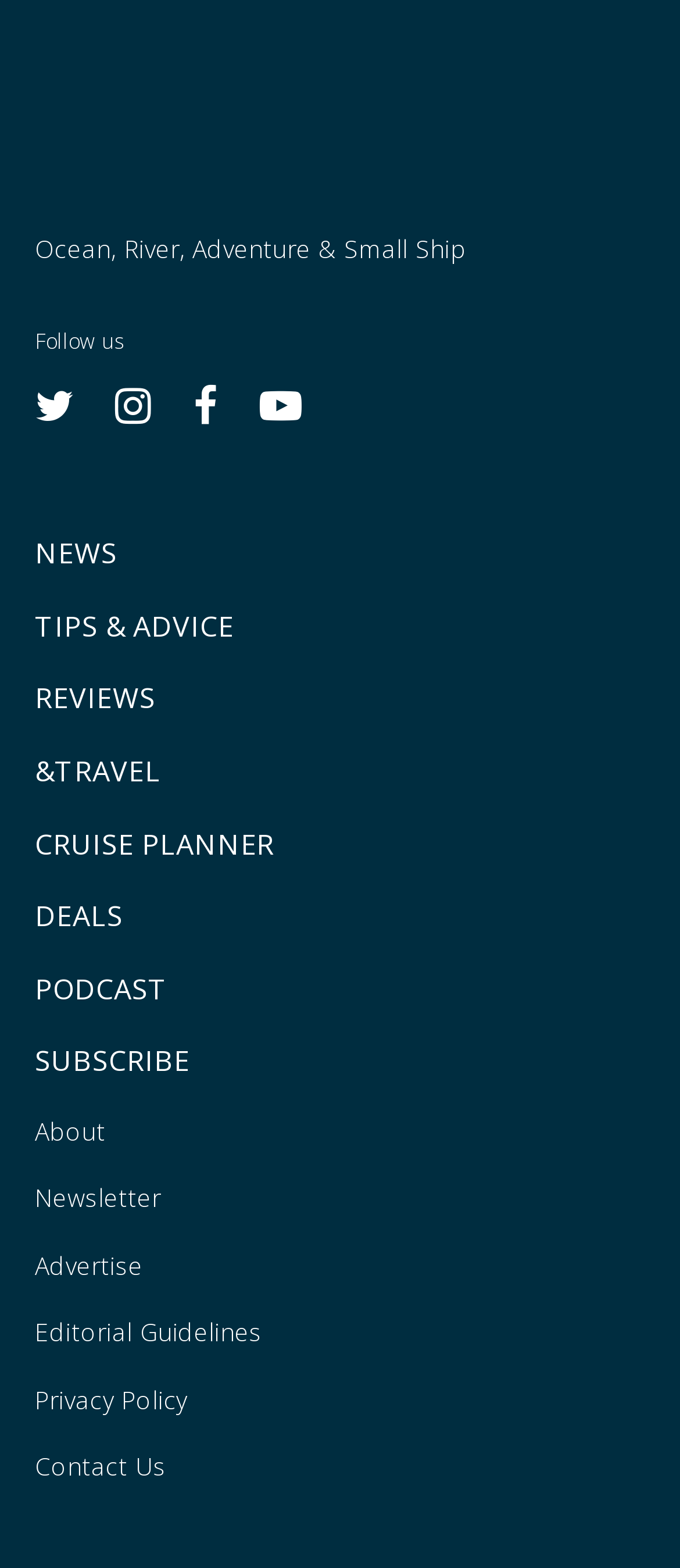What is the main theme of this website?
Please provide a comprehensive answer based on the contents of the image.

The main theme of this website can be determined by looking at the StaticText element with the text 'Ocean, River, Adventure & Small Ship' which is prominently displayed on the webpage, indicating that the website is related to ocean, river, adventure, and small ship travel or cruises.